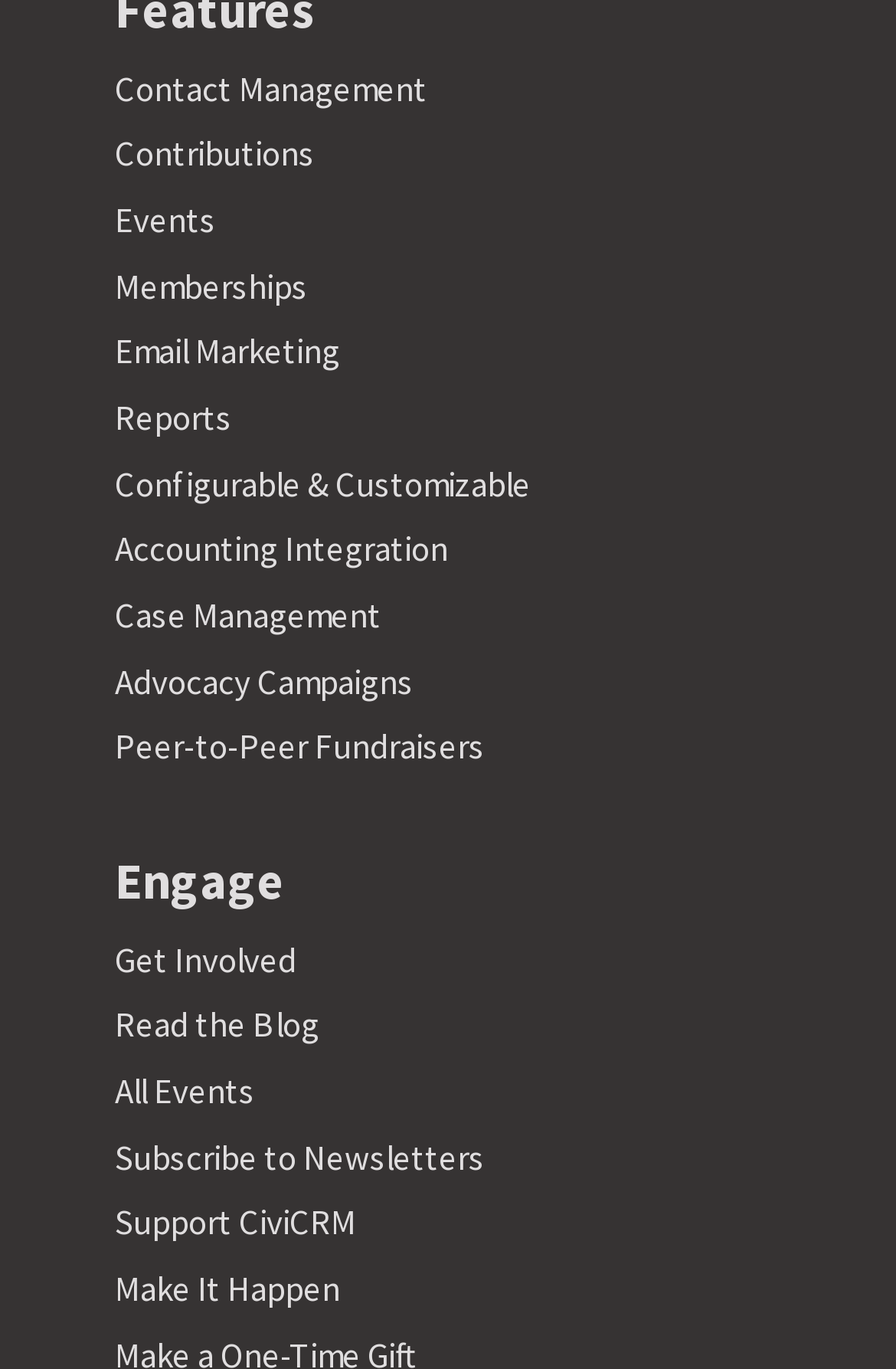Determine the bounding box coordinates for the area you should click to complete the following instruction: "Check the MOE QRCode".

None